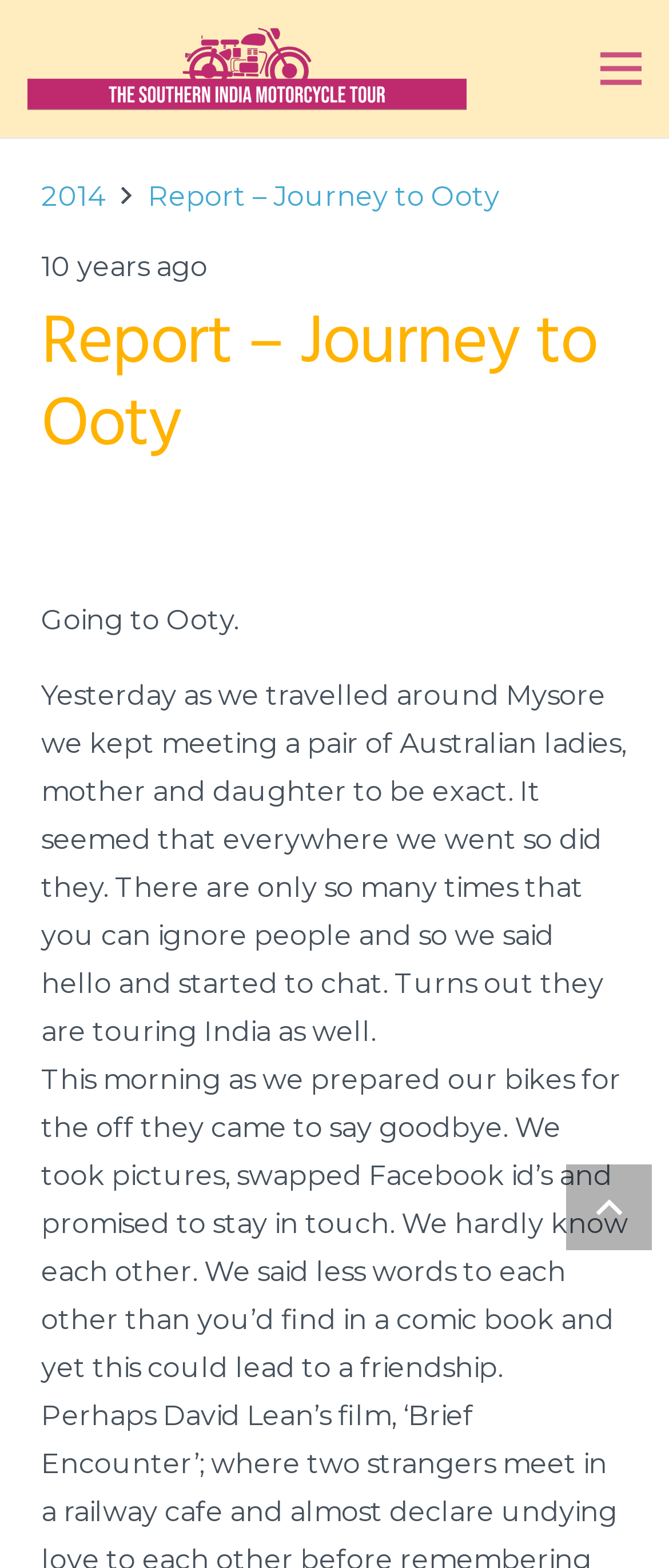Answer the question with a brief word or phrase:
What is the relationship between the author and the Australian ladies?

Acquaintances